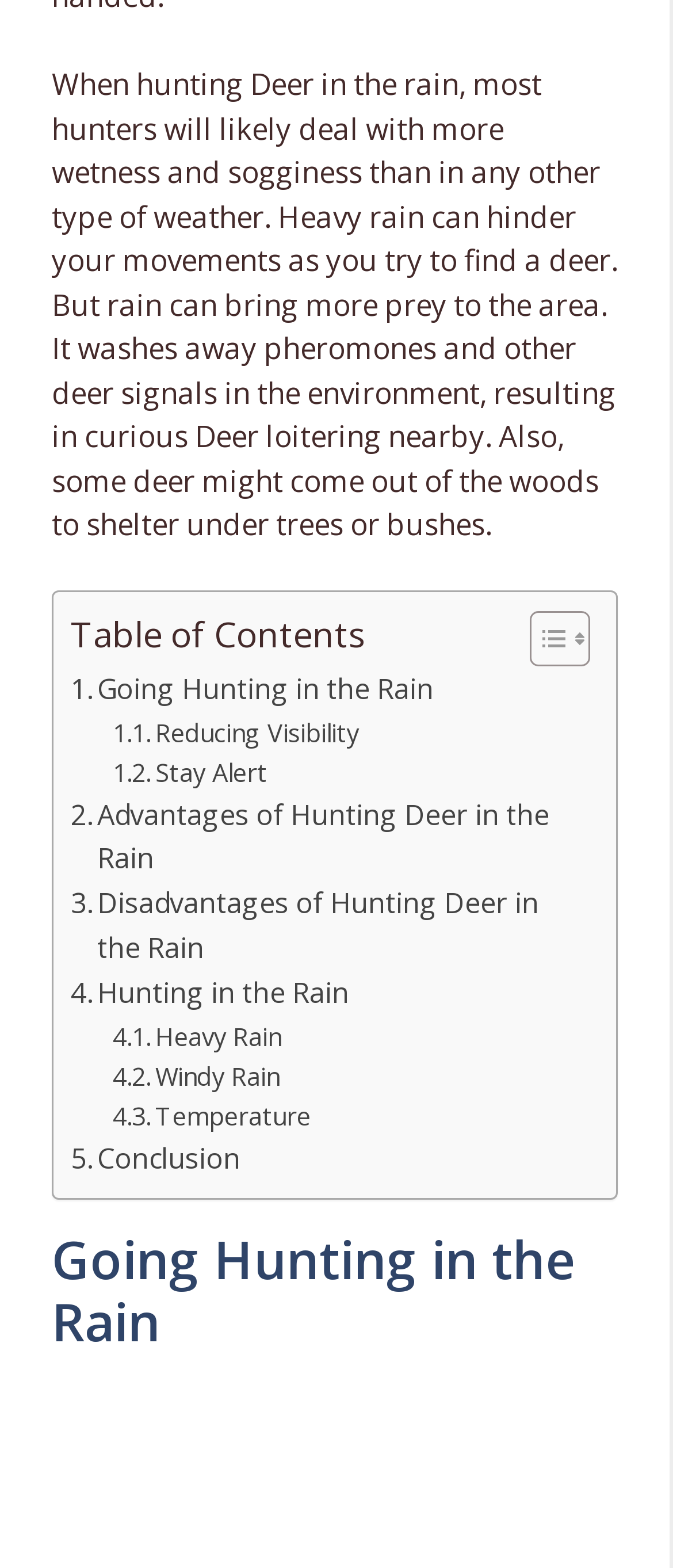Determine the bounding box coordinates of the clickable region to carry out the instruction: "Read 'Advantages of Hunting Deer in the Rain'".

[0.105, 0.506, 0.864, 0.563]